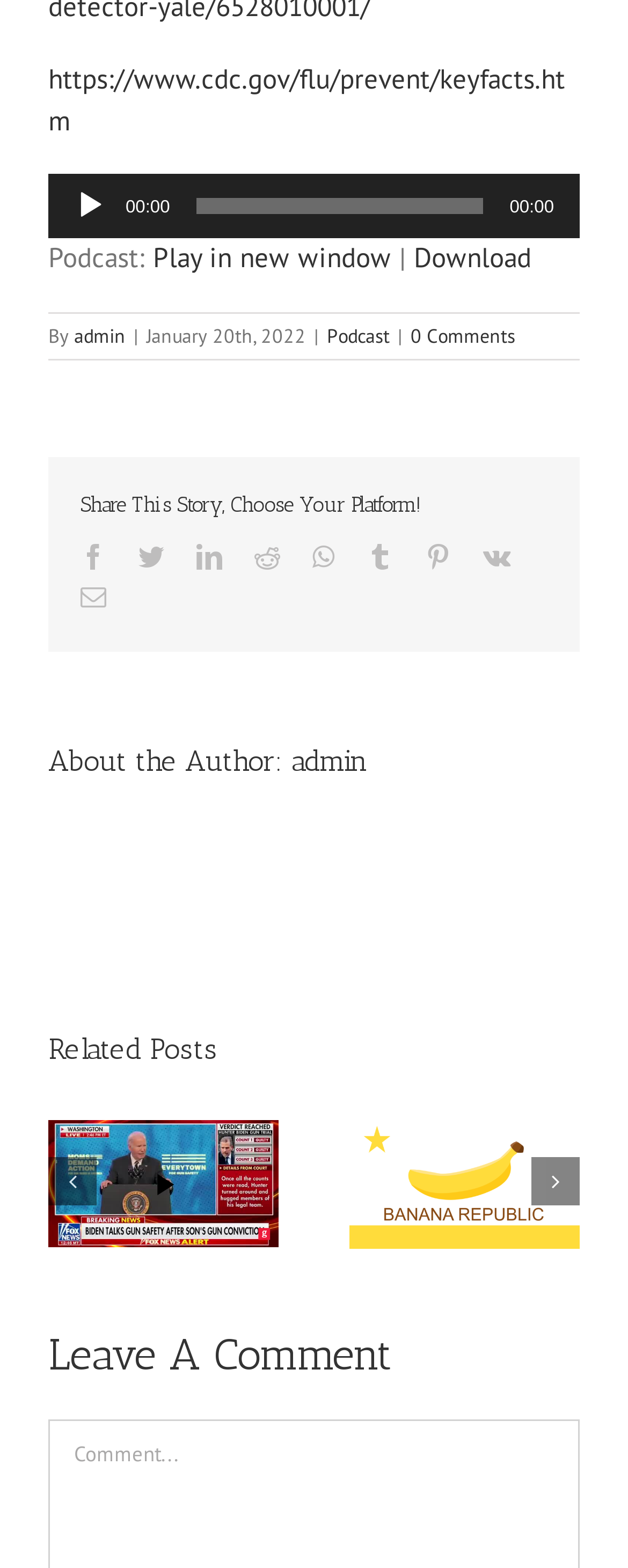Answer the following query concisely with a single word or phrase:
What is the author of the podcast?

admin